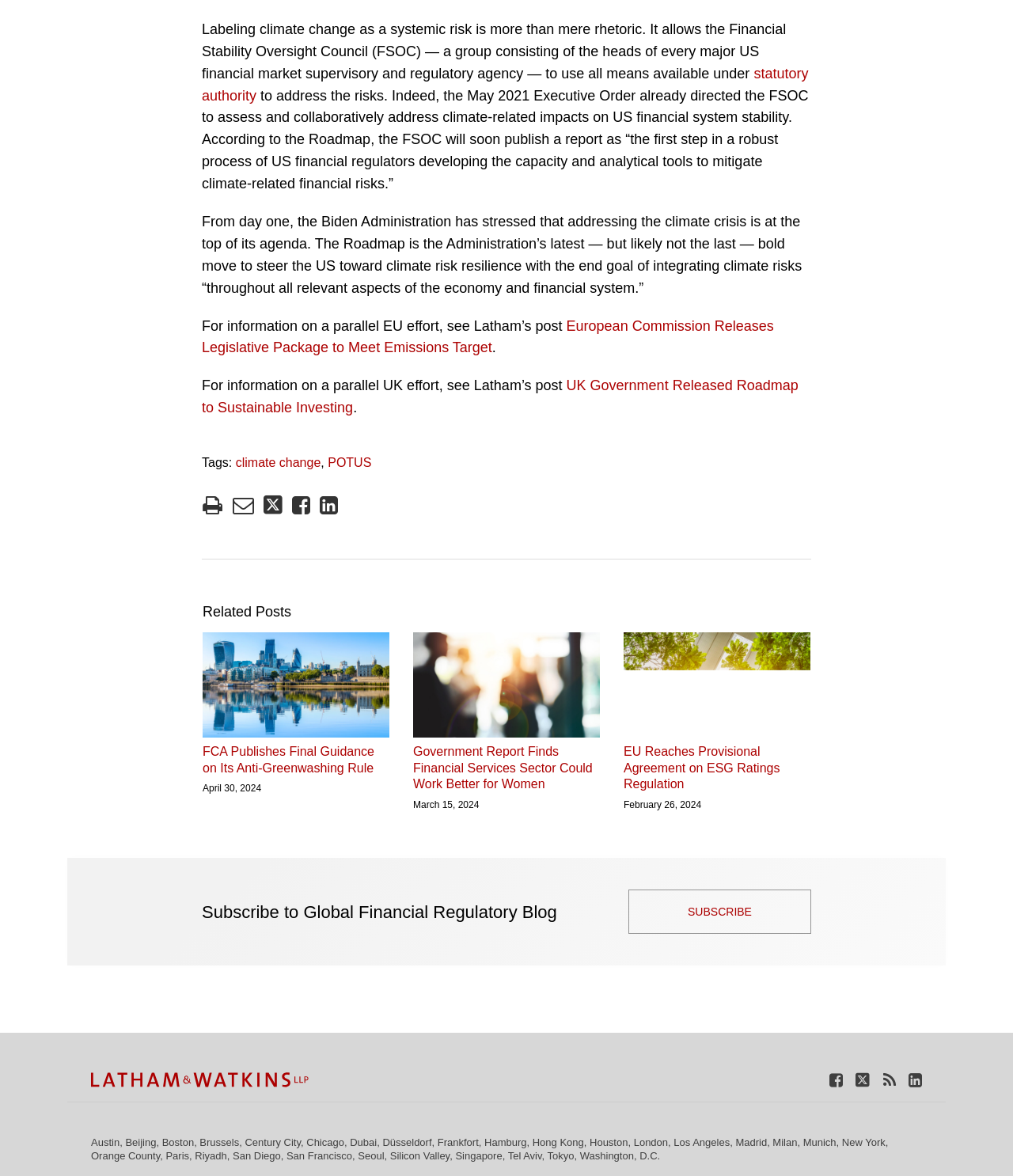Consider the image and give a detailed and elaborate answer to the question: 
What is the title of the related post mentioned at the bottom of the webpage?

The title of the related post mentioned at the bottom of the webpage is 'FCA Publishes Final Guidance on Its Anti-Greenwashing Rule', which is a link to another blog post.